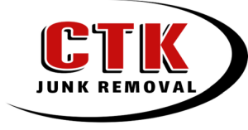Refer to the image and provide an in-depth answer to the question:
What is the shape of the line that encapsulates the logo?

The logo is encapsulated within a smooth, curved line that gives it a professional and modern appearance, suggesting the reliability and efficiency of the services offered.